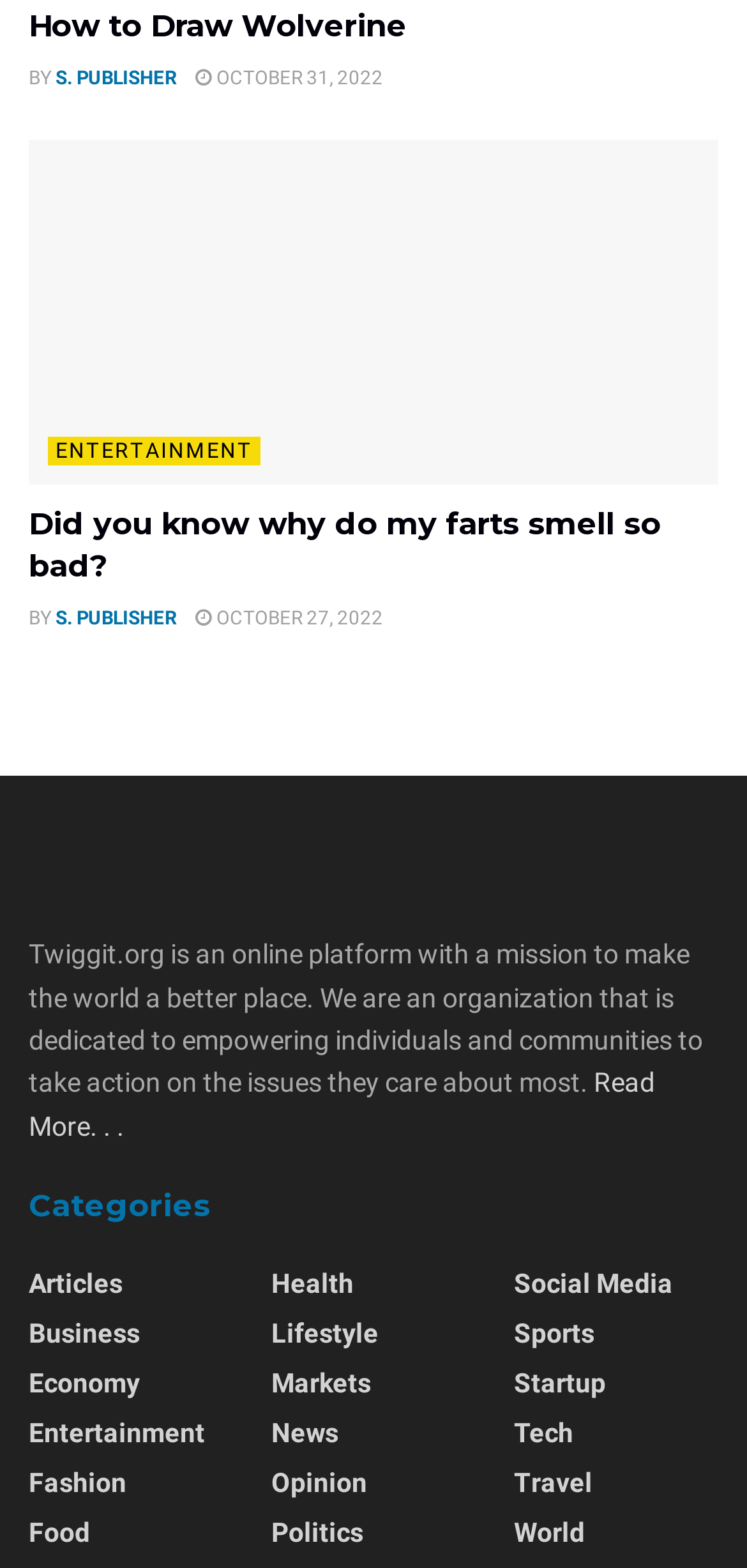Determine the coordinates of the bounding box for the clickable area needed to execute this instruction: "Browse articles in the Entertainment category".

[0.038, 0.903, 0.274, 0.923]